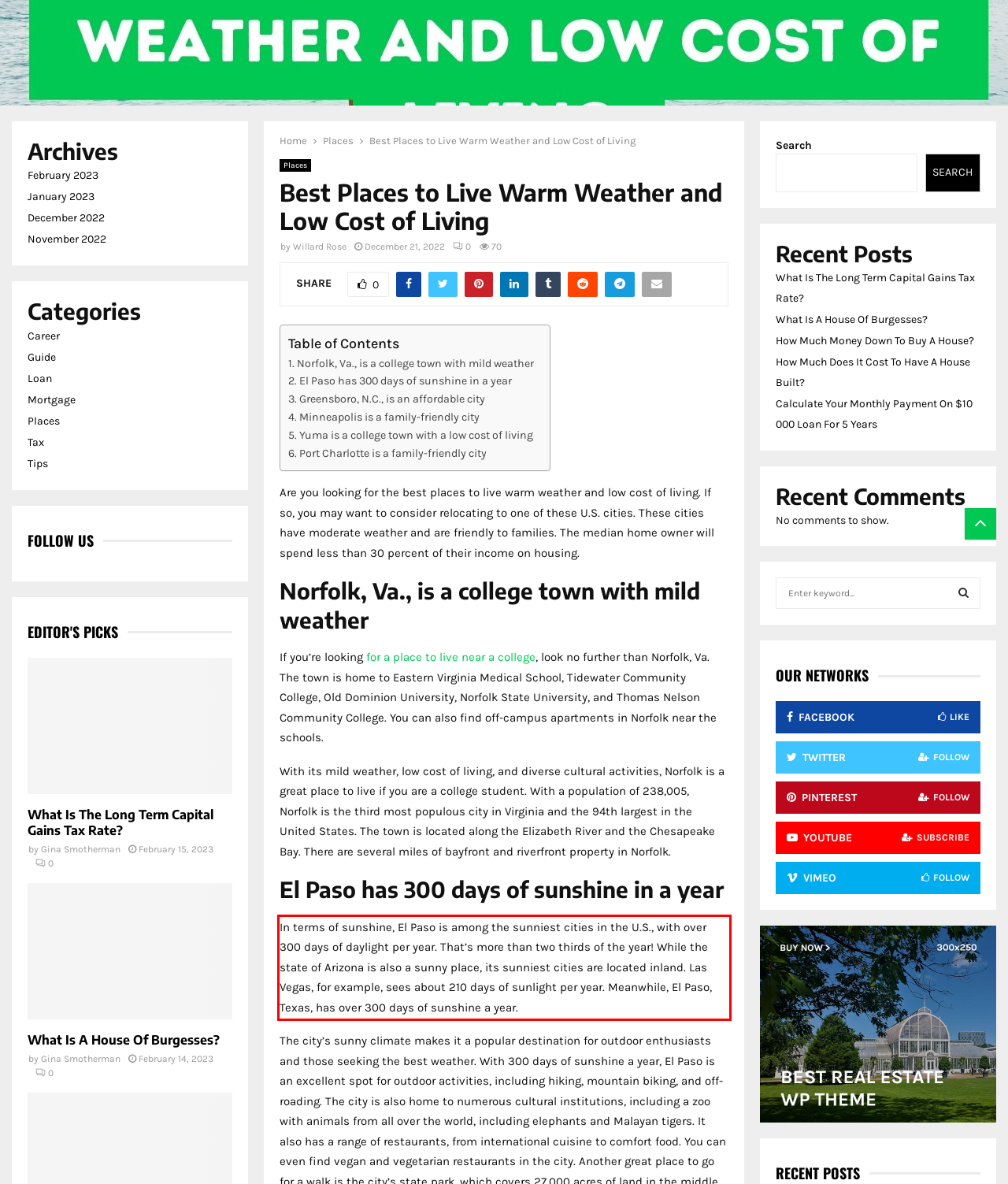Please use OCR to extract the text content from the red bounding box in the provided webpage screenshot.

In terms of sunshine, El Paso is among the sunniest cities in the U.S., with over 300 days of daylight per year. That’s more than two thirds of the year! While the state of Arizona is also a sunny place, its sunniest cities are located inland. Las Vegas, for example, sees about 210 days of sunlight per year. Meanwhile, El Paso, Texas, has over 300 days of sunshine a year.